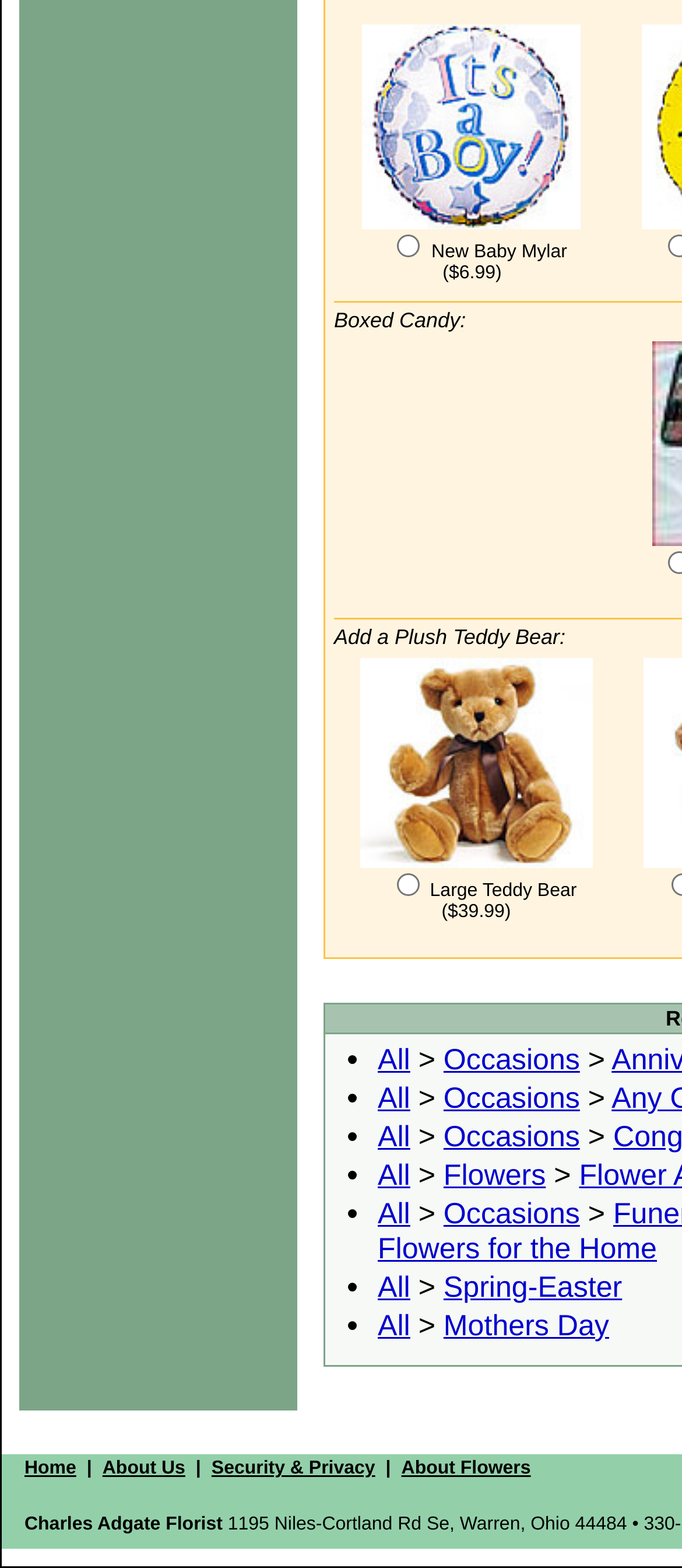Please examine the image and provide a detailed answer to the question: How many products are listed under Boxed Candy?

I counted the number of products listed under the 'Boxed Candy:' label, which are 'New Baby Mylar' and 'Large Teddy Bear'.